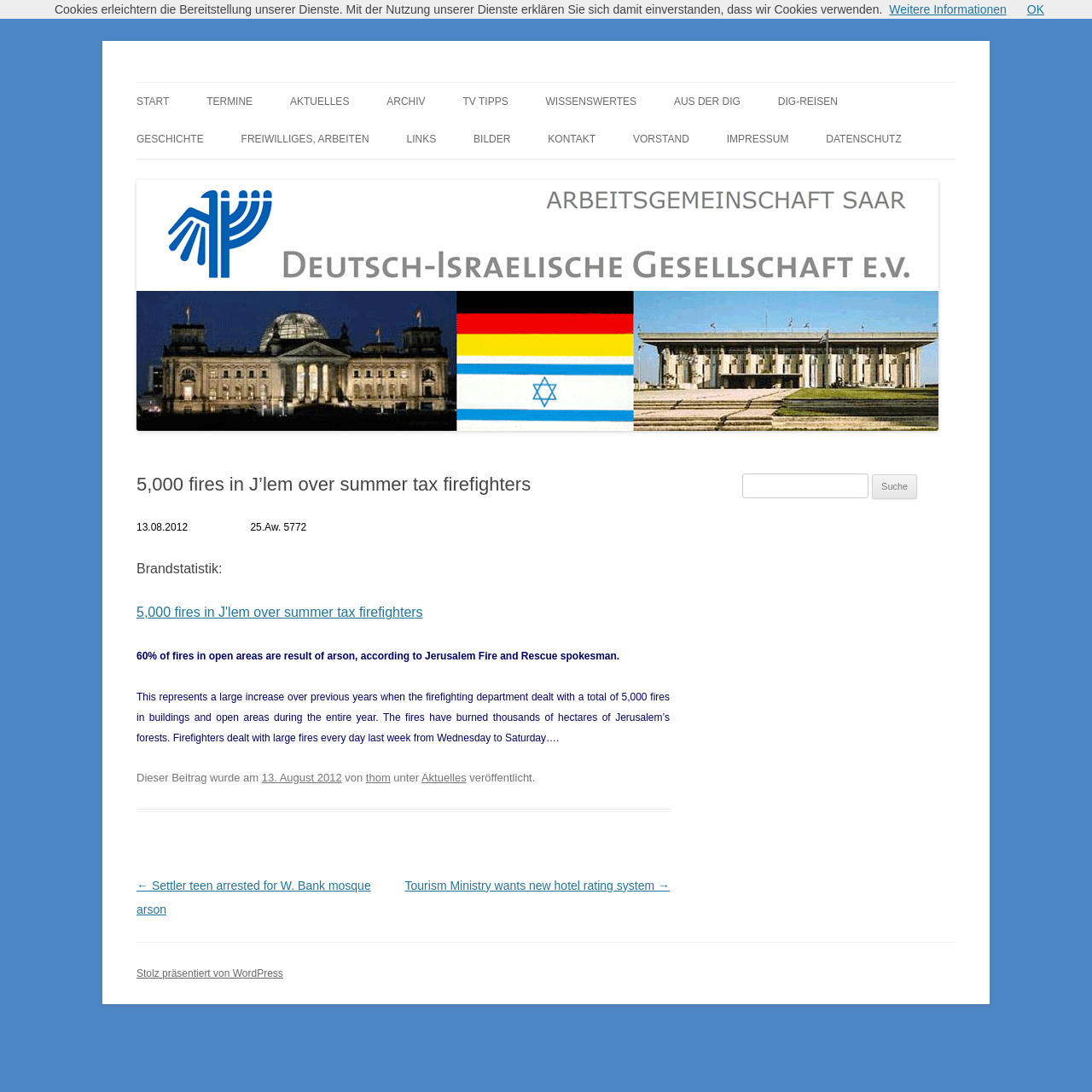What is the percentage of fires in open areas that are result of arson? Analyze the screenshot and reply with just one word or a short phrase.

60%